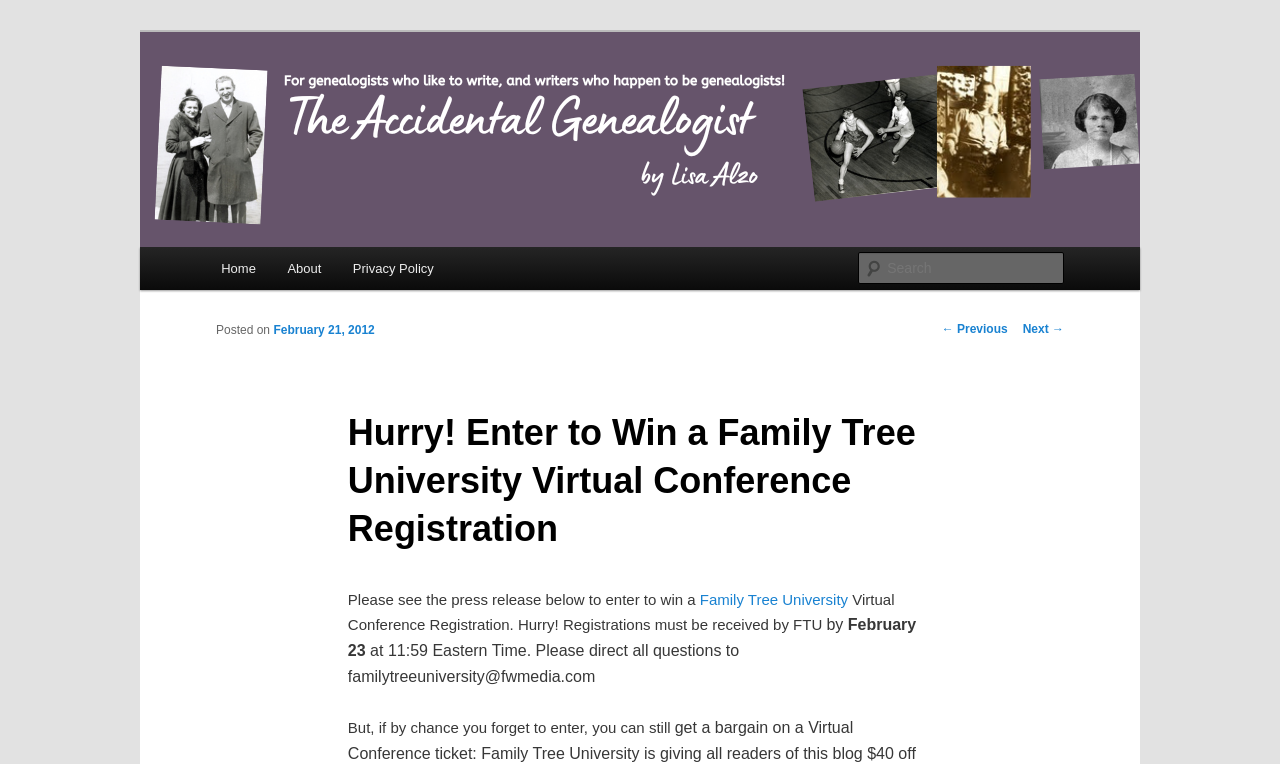Identify the bounding box coordinates for the element that needs to be clicked to fulfill this instruction: "Go to the About page". Provide the coordinates in the format of four float numbers between 0 and 1: [left, top, right, bottom].

[0.212, 0.323, 0.263, 0.38]